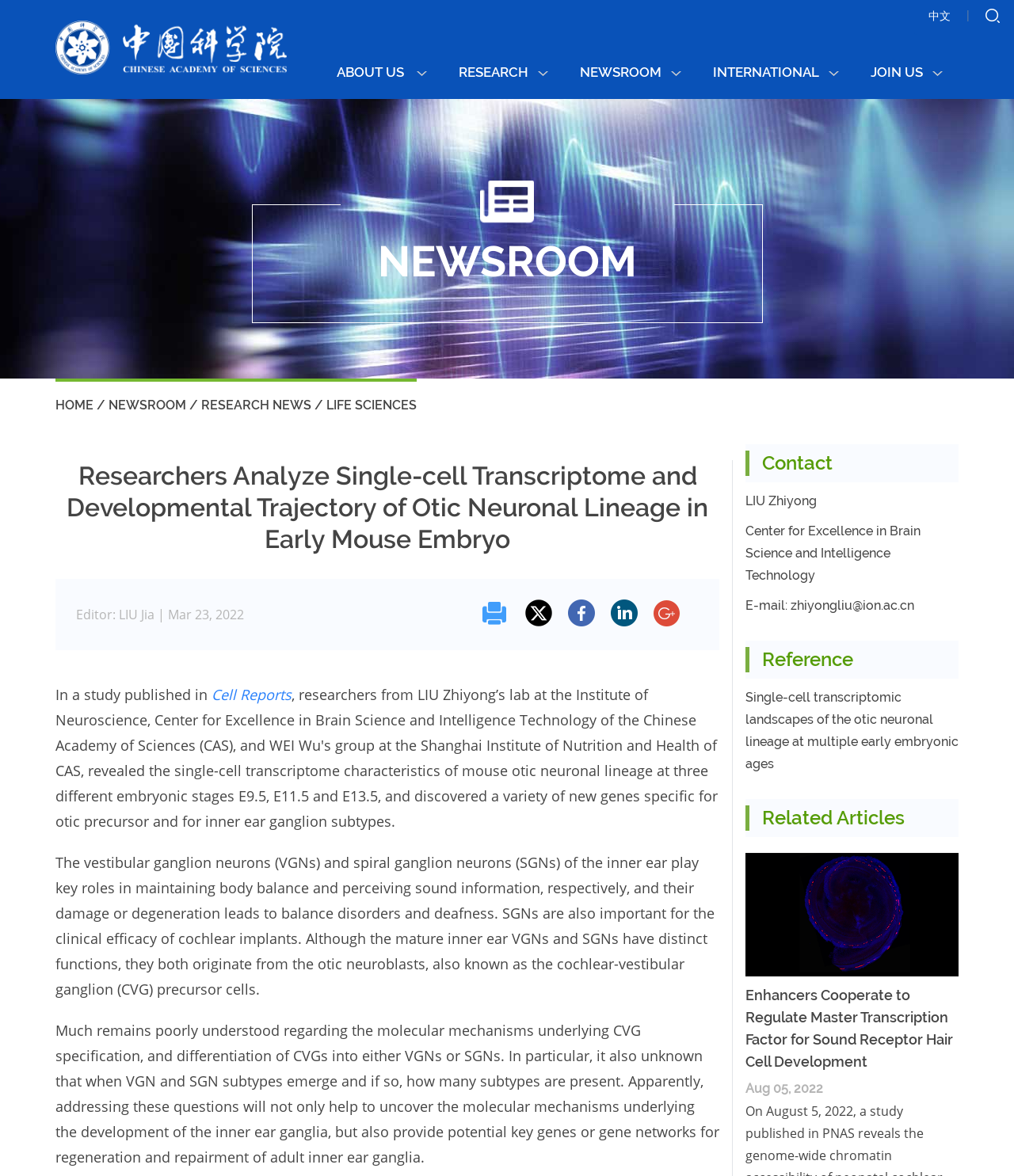What is the email address of the contact person?
Using the image, provide a concise answer in one word or a short phrase.

zhiyongliu@ion.ac.cn